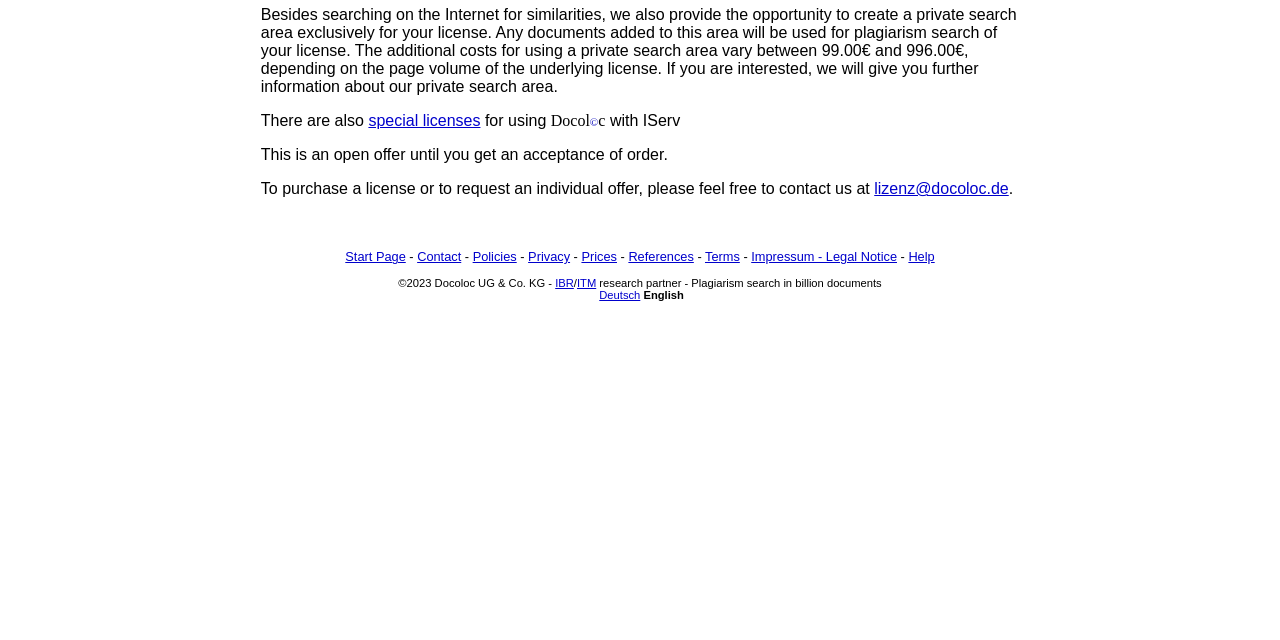Identify the bounding box for the given UI element using the description provided. Coordinates should be in the format (top-left x, top-left y, bottom-right x, bottom-right y) and must be between 0 and 1. Here is the description: special licenses

[0.288, 0.175, 0.375, 0.202]